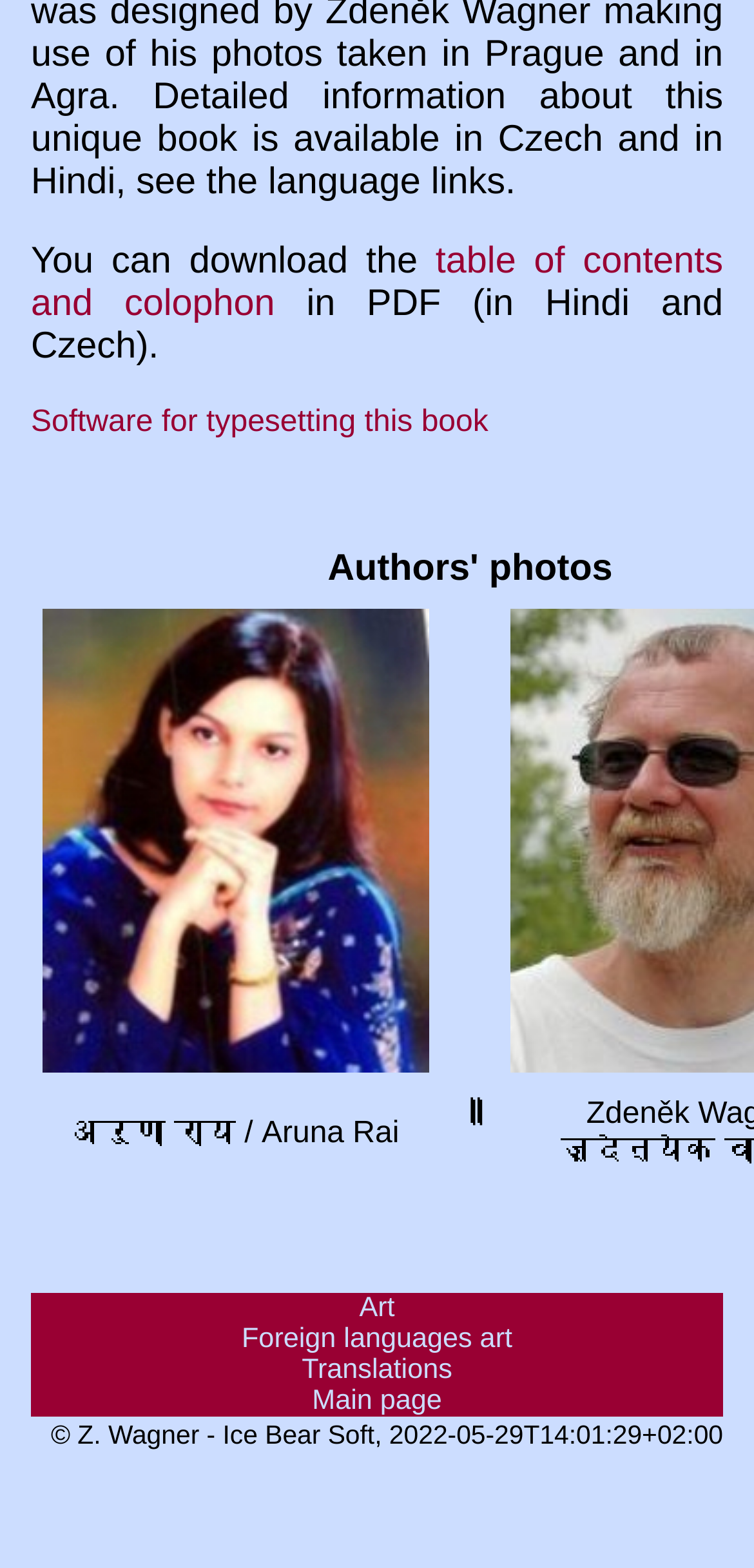Locate the bounding box of the UI element defined by this description: "table of contents and colophon". The coordinates should be given as four float numbers between 0 and 1, formatted as [left, top, right, bottom].

[0.041, 0.154, 0.959, 0.207]